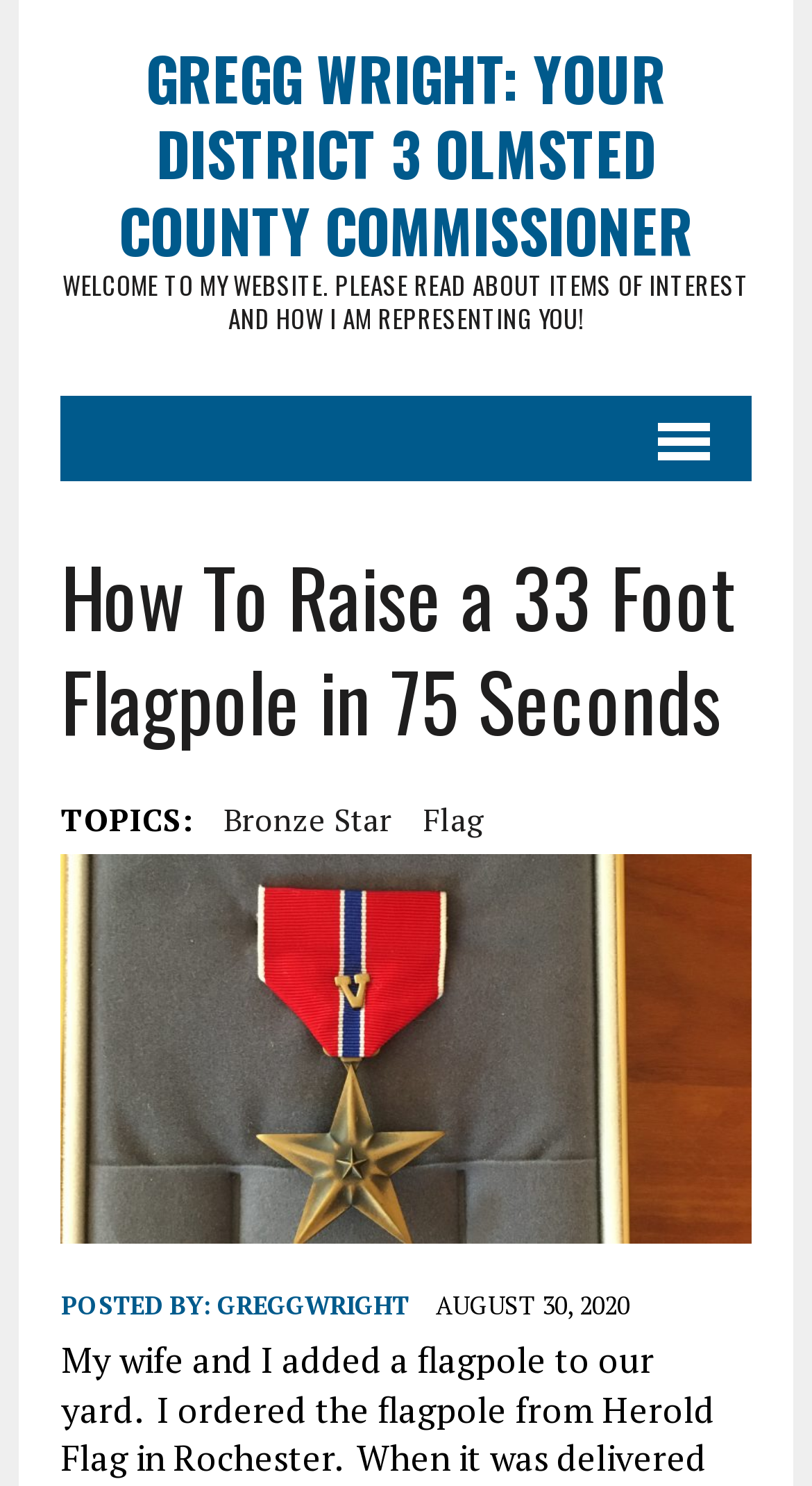Based on the image, please respond to the question with as much detail as possible:
What is the topic of the webpage?

The topic of the webpage can be inferred from the heading 'How To Raise a 33 Foot Flagpole in 75 Seconds' which is located below the commissioner's name.